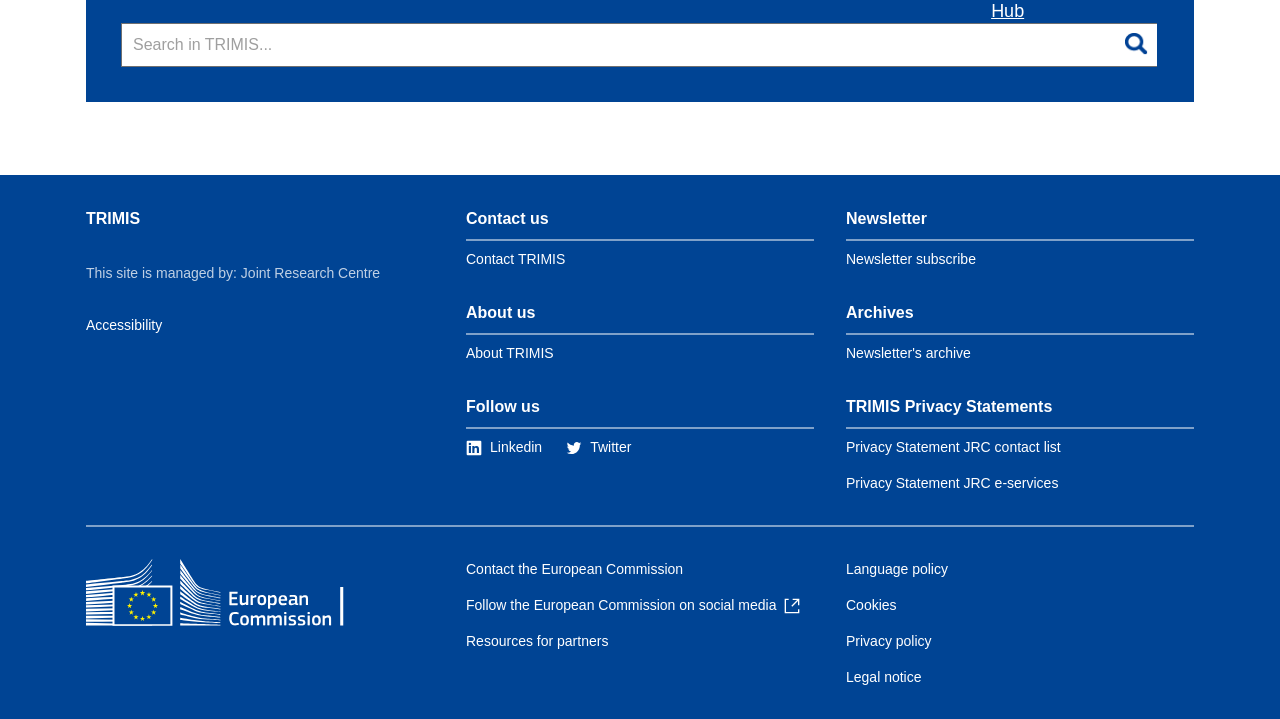Determine the bounding box coordinates of the area to click in order to meet this instruction: "Search the TRIMIS databases".

[0.837, 0.034, 0.904, 0.092]